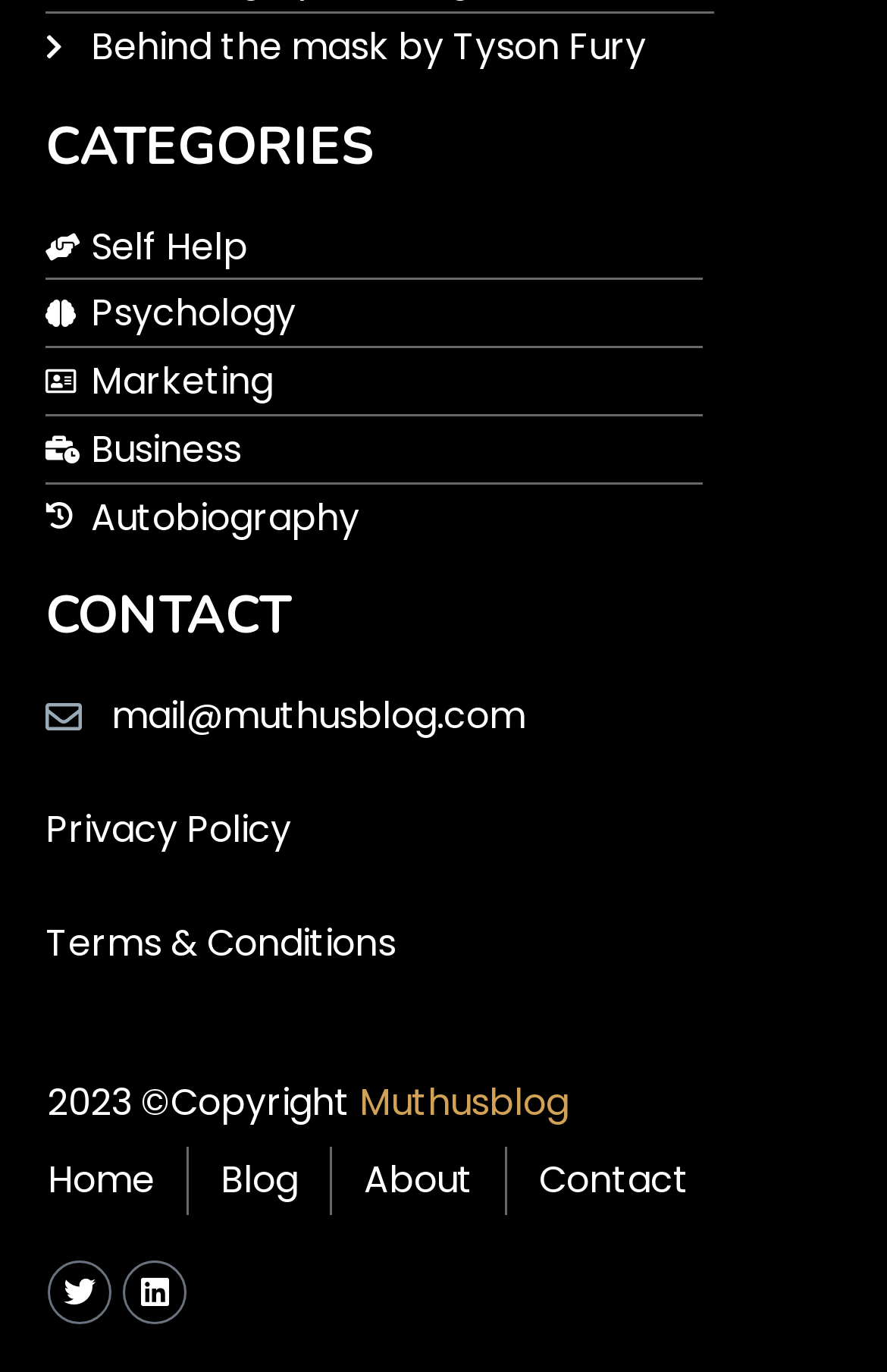Can you find the bounding box coordinates for the UI element given this description: "Self Help"? Provide the coordinates as four float numbers between 0 and 1: [left, top, right, bottom].

[0.051, 0.156, 0.792, 0.205]